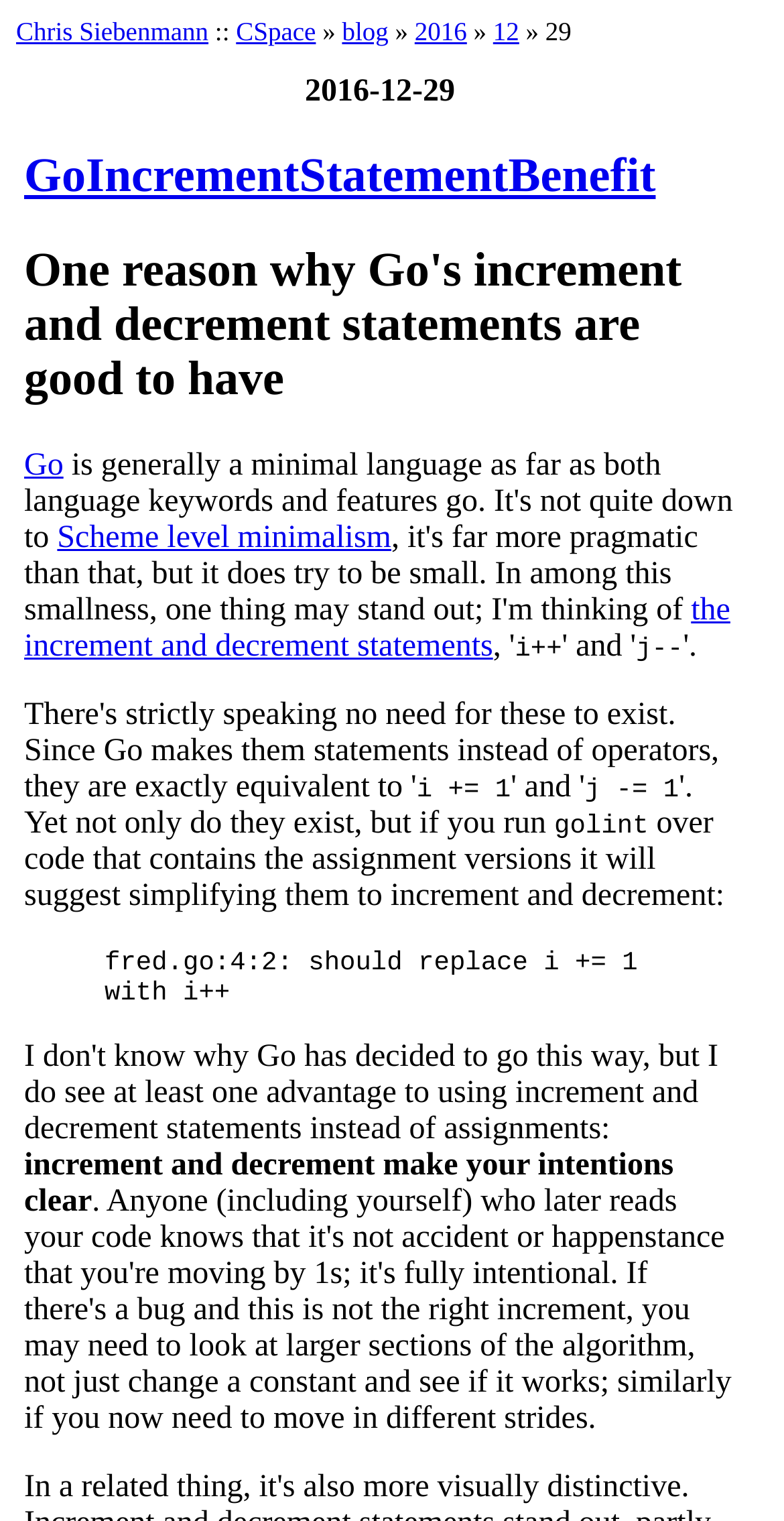Offer an extensive depiction of the webpage and its key elements.

The webpage is a blog post titled "Chris's Wiki :: blog/2016/12/29" and it appears to be discussing the benefits of increment and decrement statements in the Go programming language. 

At the top of the page, there are several links, including "Chris Siebenmann", "CSpace", "blog", "2016", "12", and "29", which seem to be navigation links. 

Below these links, there is a date "2016-12-29" displayed prominently. 

The main content of the page is divided into sections, with headings such as "GoIncrementStatementBenefit" and "One reason why Go's increment and decrement statements are good to have". 

Within these sections, there are links to related topics, including "Go", "Scheme level minimalism", and "the increment and decrement statements". 

The page also includes code snippets, such as "i++" and "j--", as well as examples of how the golint tool can suggest simplifying code. 

There is a blockquote section that appears to be an example of code review feedback, suggesting that the code should be simplified to use increment and decrement statements. 

Finally, the page concludes with a statement about how increment and decrement statements make intentions clear.